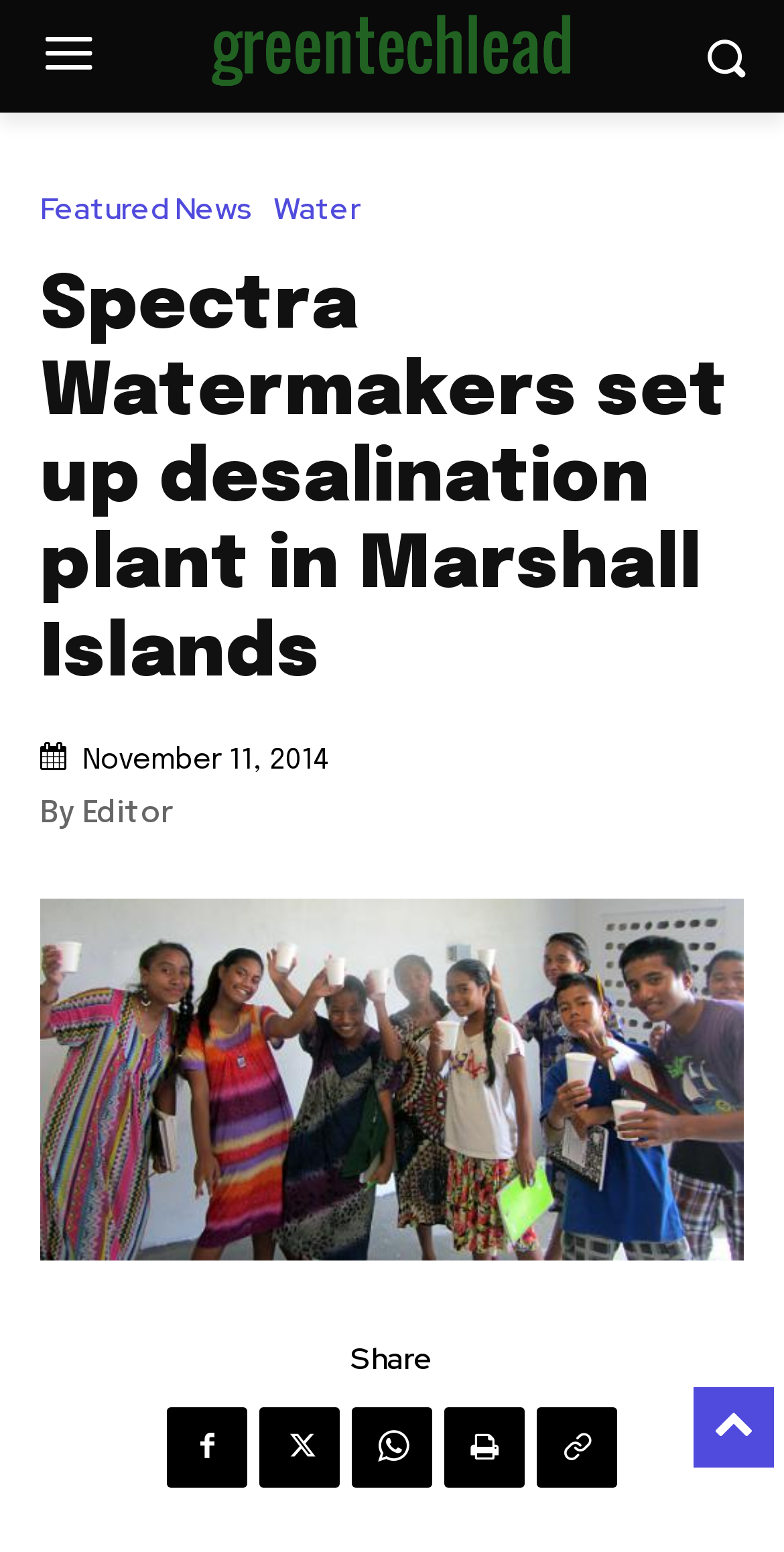Reply to the question with a brief word or phrase: What is the category of the news article?

Water